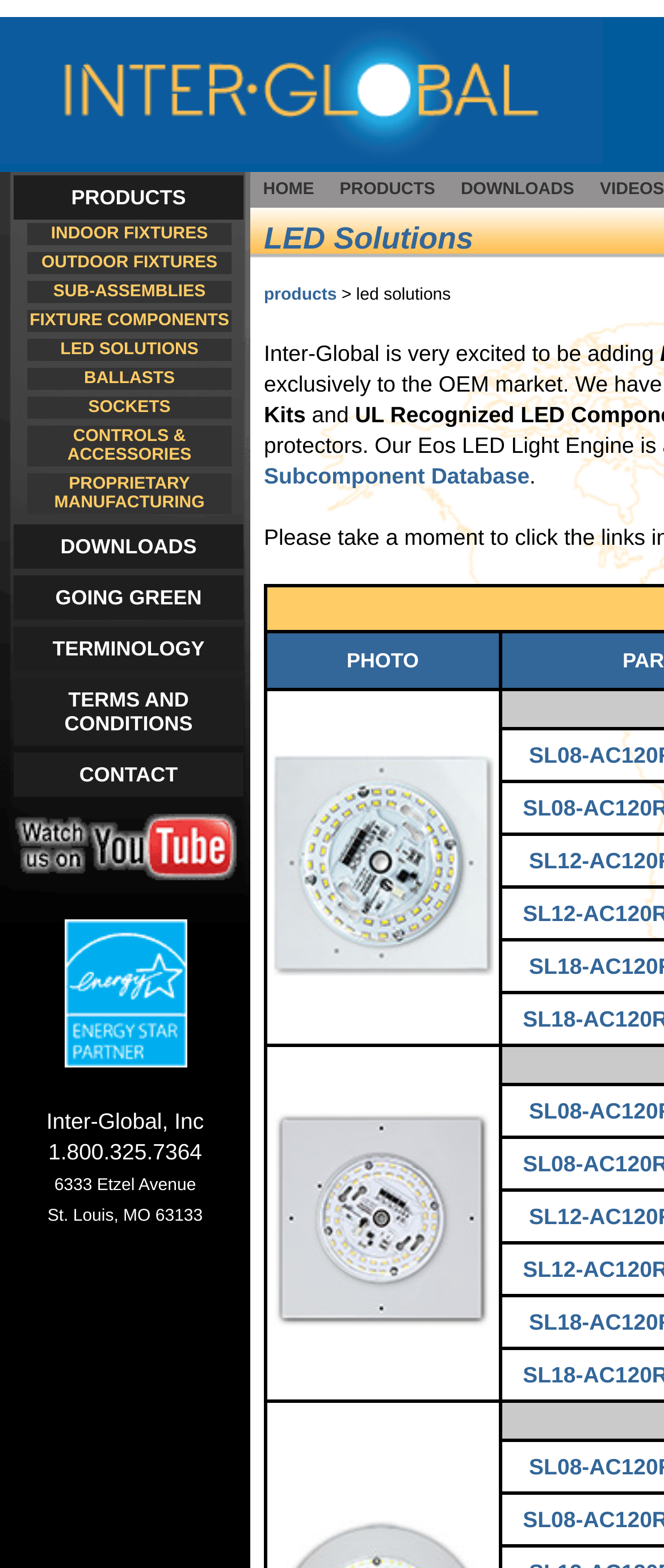How many links are in the top navigation bar?
Kindly offer a comprehensive and detailed response to the question.

I counted the links in the top navigation bar, which are 'HOME', 'PRODUCTS', 'DOWNLOADS', 'GOING GREEN', 'TERMINOLOGY', and 'CONTACT'. There are 6 links in total.